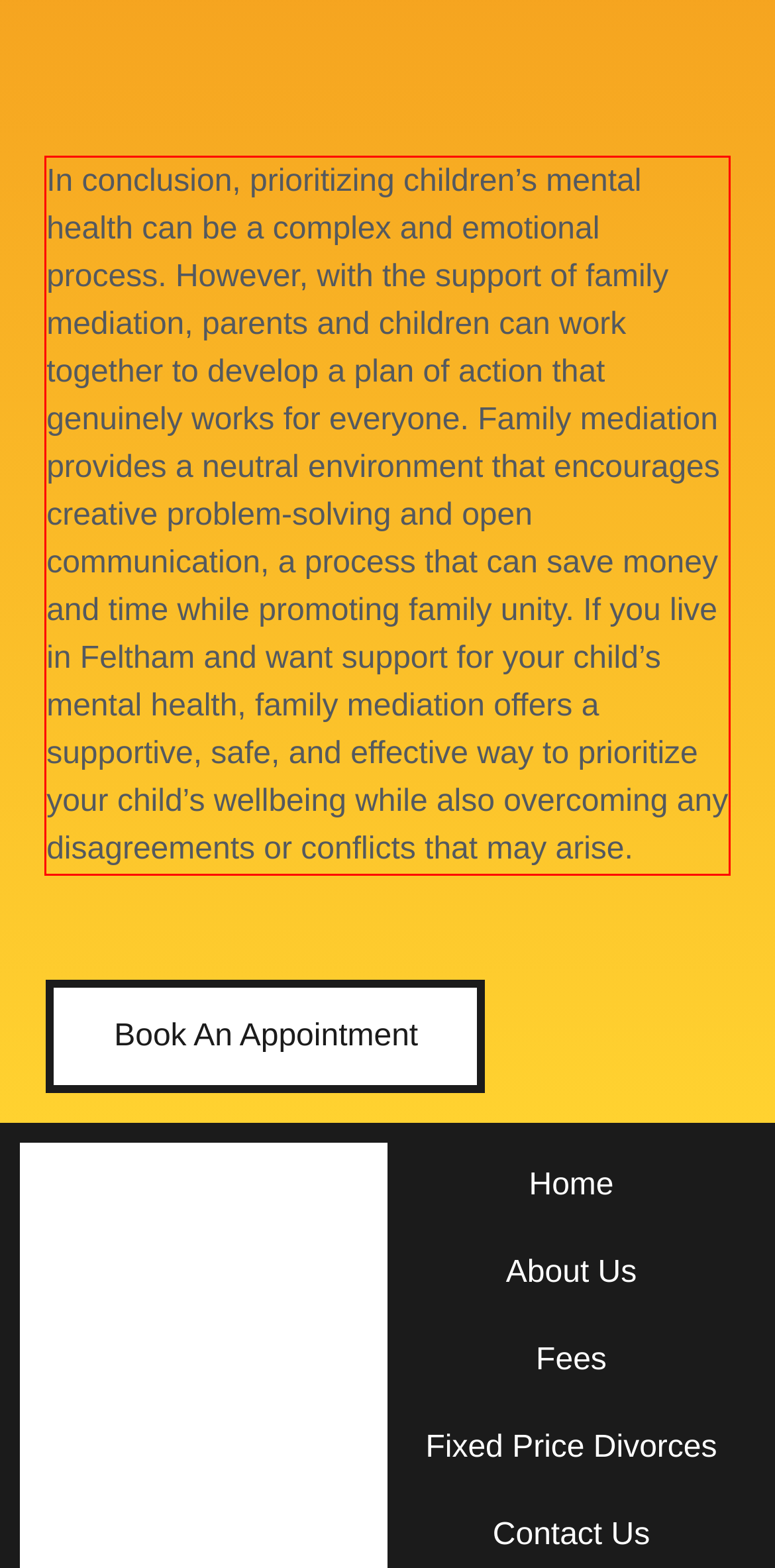With the provided screenshot of a webpage, locate the red bounding box and perform OCR to extract the text content inside it.

In conclusion, prioritizing children’s mental health can be a complex and emotional process. However, with the support of family mediation, parents and children can work together to develop a plan of action that genuinely works for everyone. Family mediation provides a neutral environment that encourages creative problem-solving and open communication, a process that can save money and time while promoting family unity. If you live in Feltham and want support for your child’s mental health, family mediation offers a supportive, safe, and effective way to prioritize your child’s wellbeing while also overcoming any disagreements or conflicts that may arise.